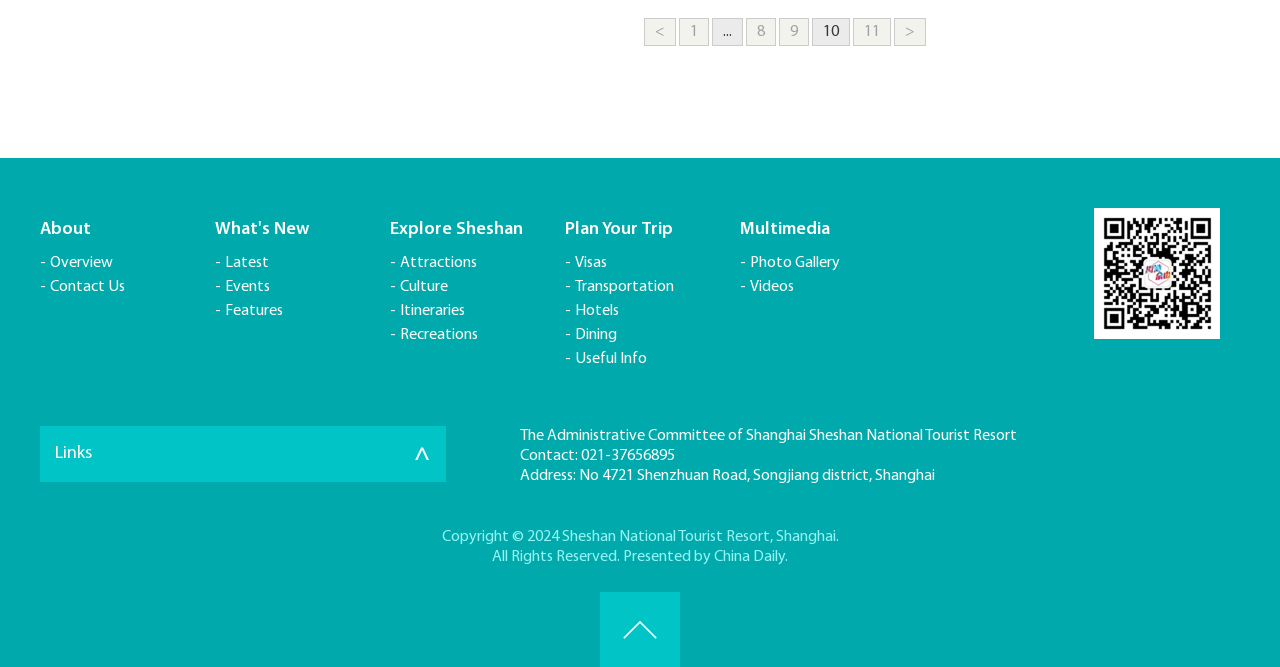Give a short answer to this question using one word or a phrase:
What is the copyright year of the webpage?

2024